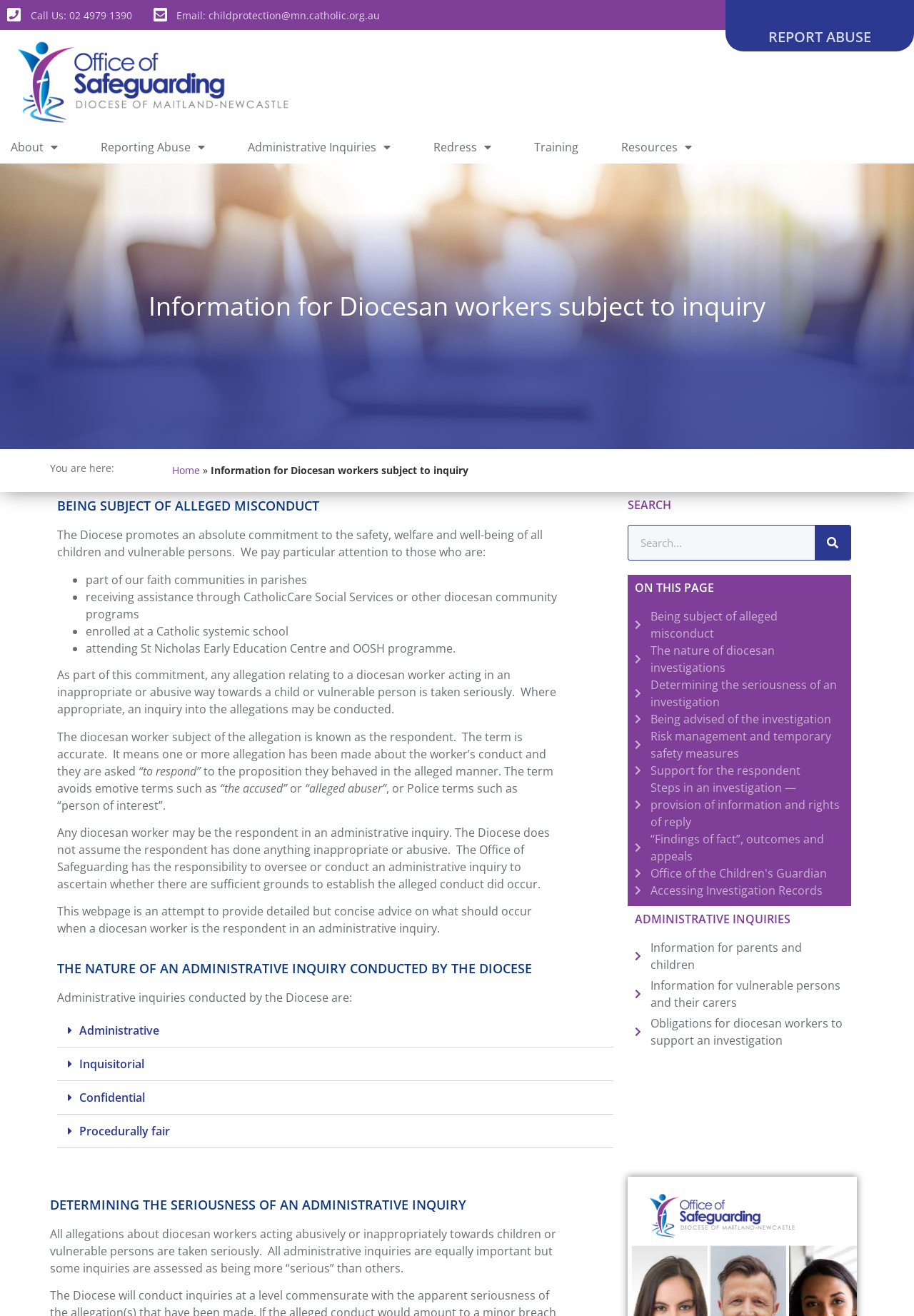Determine the bounding box coordinates (top-left x, top-left y, bottom-right x, bottom-right y) of the UI element described in the following text: Accessing Investigation Records

[0.695, 0.67, 0.923, 0.683]